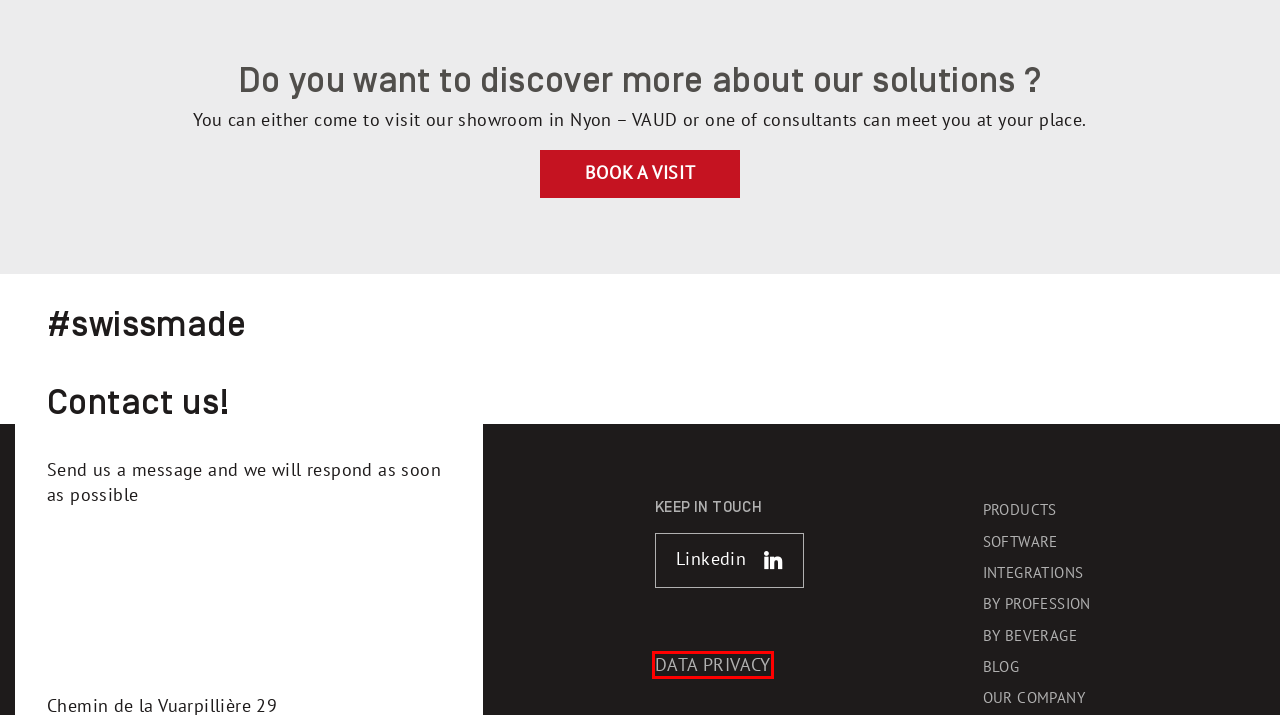A screenshot of a webpage is given, marked with a red bounding box around a UI element. Please select the most appropriate webpage description that fits the new page after clicking the highlighted element. Here are the candidates:
A. DRINKOTEC | More value, less waste - a slogan for a vision
B. DRINKOTEC | Ask our team all information you need
C. DRINKOTEC, your local partner | Water cooler OFFINITY PRO | Water fountains
D. DRINKOTEC | Water cooler OFFINITY CHEF | Water fountains
E. Blog Drinkotec
F. DRINKOTEC | Products designed and manufactured in Switzerland
G. DRINKOTEC | Book a visit to Duillier or at your place
H. DRINKOTEC | Contact our team

A